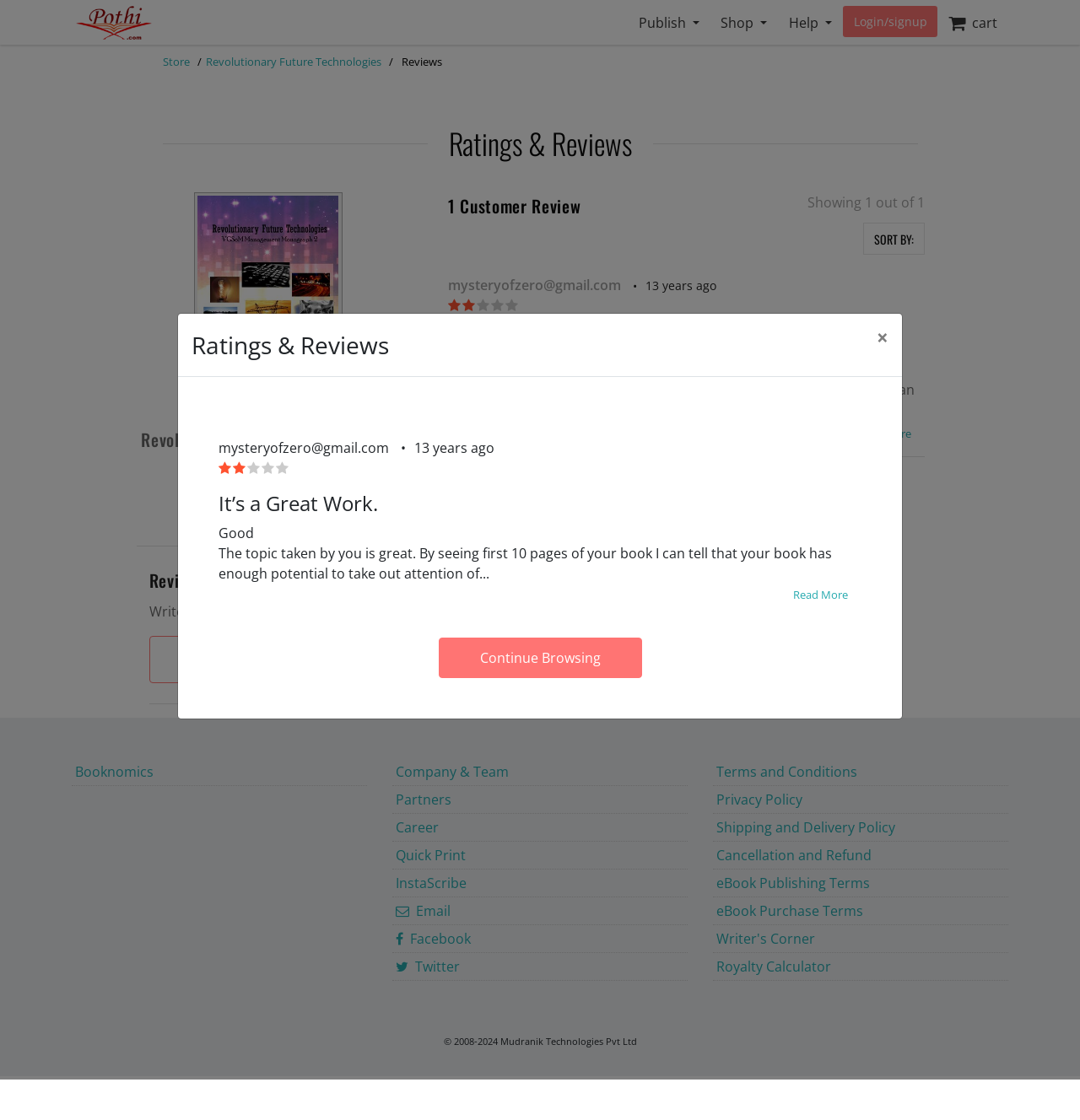Locate the bounding box coordinates of the clickable region to complete the following instruction: "Read more about the review."

[0.781, 0.368, 0.857, 0.406]